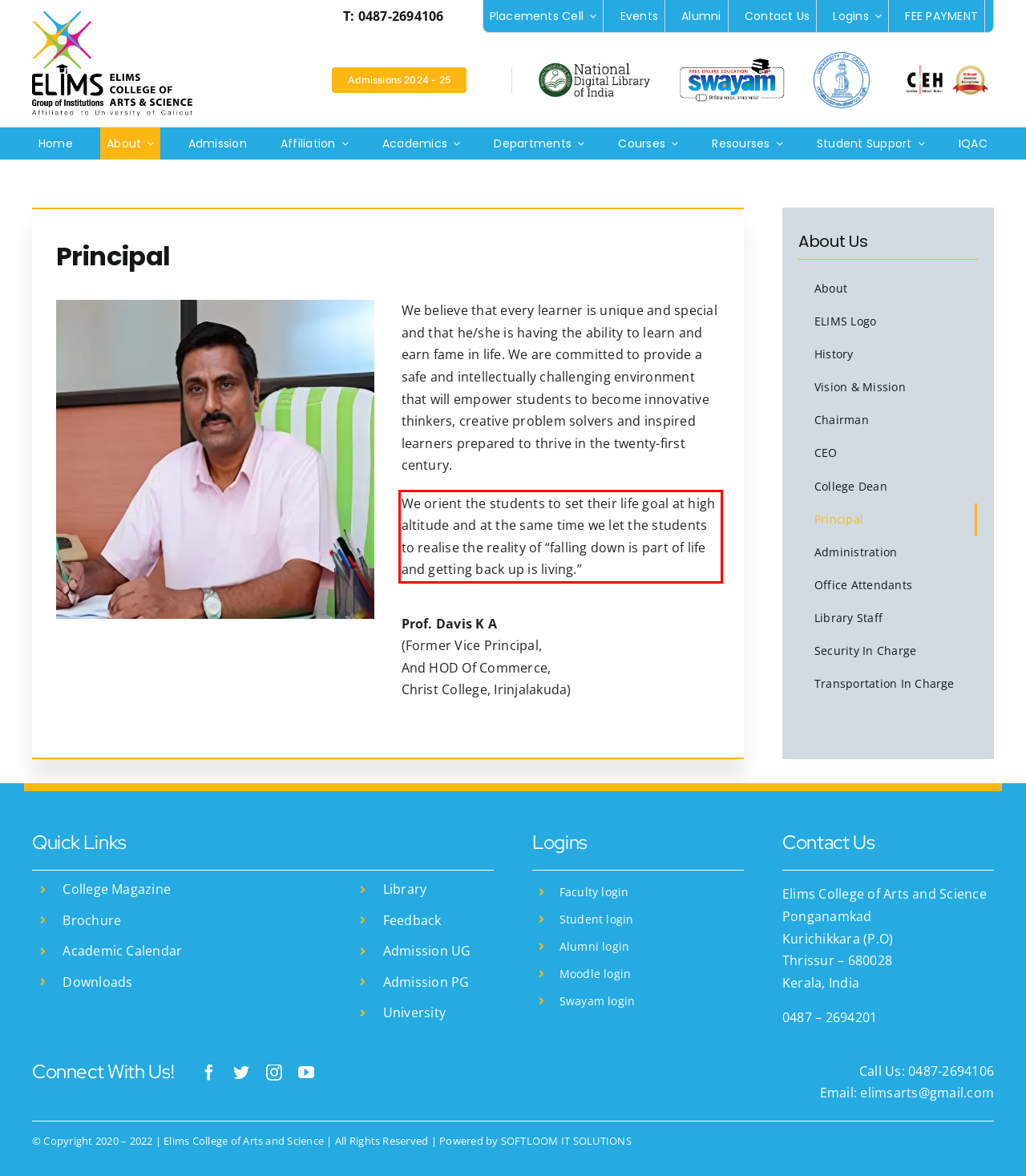Your task is to recognize and extract the text content from the UI element enclosed in the red bounding box on the webpage screenshot.

We orient the students to set their life goal at high altitude and at the same time we let the students to realise the reality of “falling down is part of life and getting back up is living.”